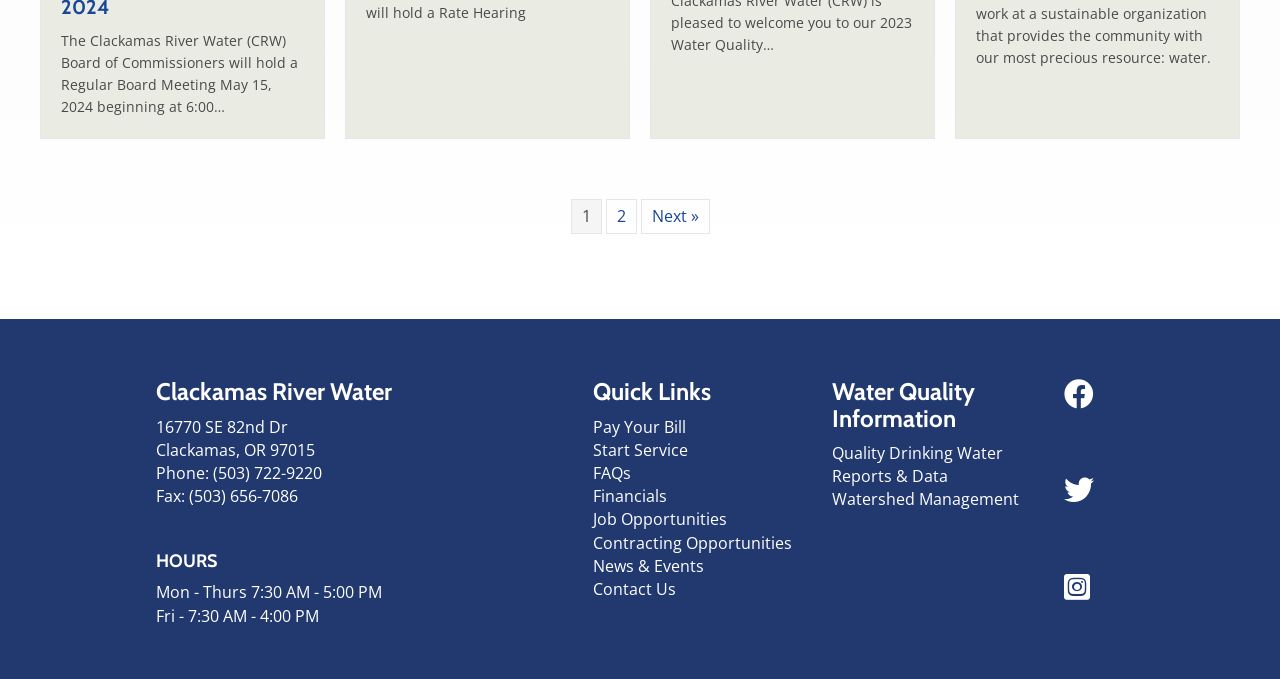Locate the bounding box coordinates of the element that should be clicked to execute the following instruction: "View the next page".

[0.5, 0.293, 0.554, 0.345]